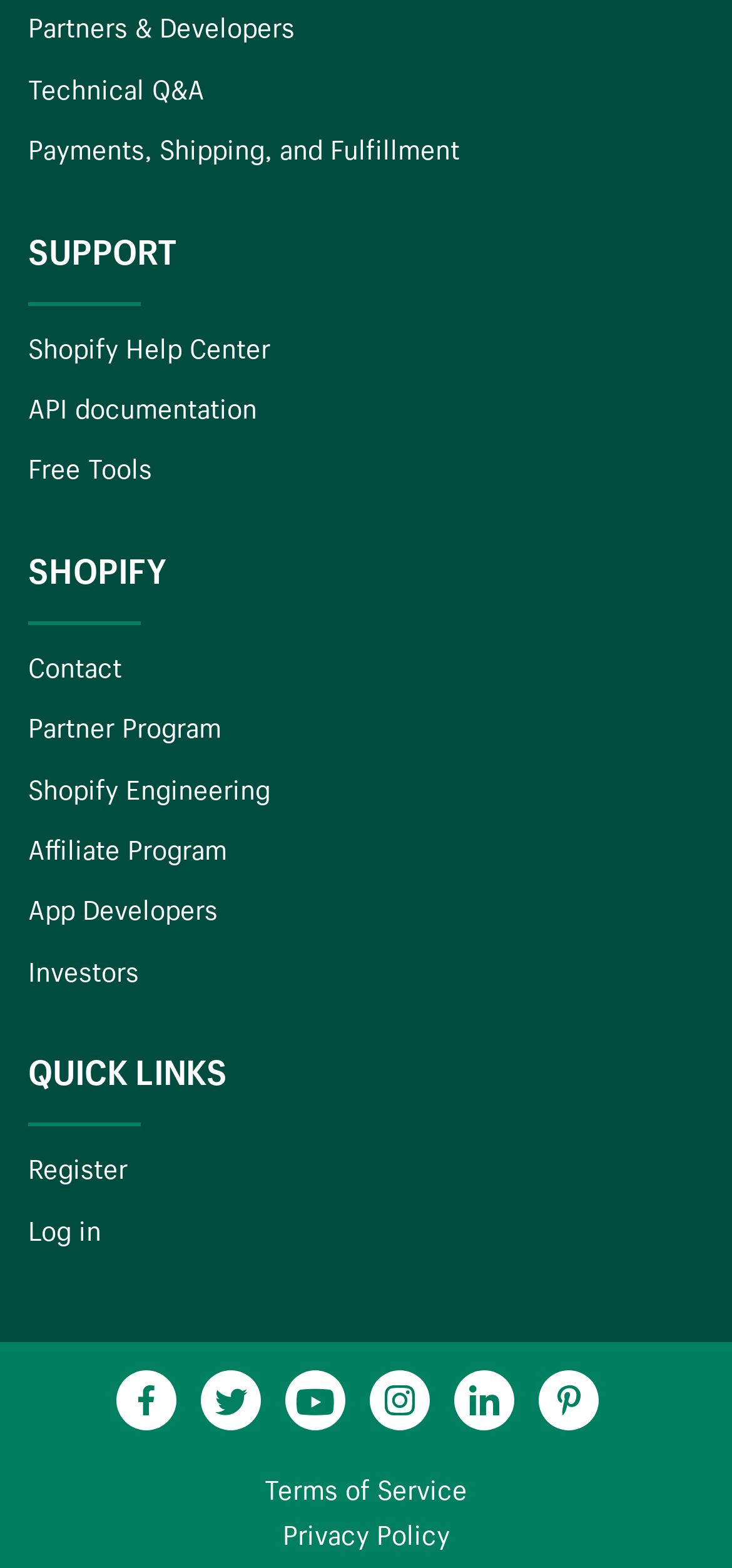Respond with a single word or phrase to the following question: What is the last link under the 'SHOPIFY' heading?

Investors